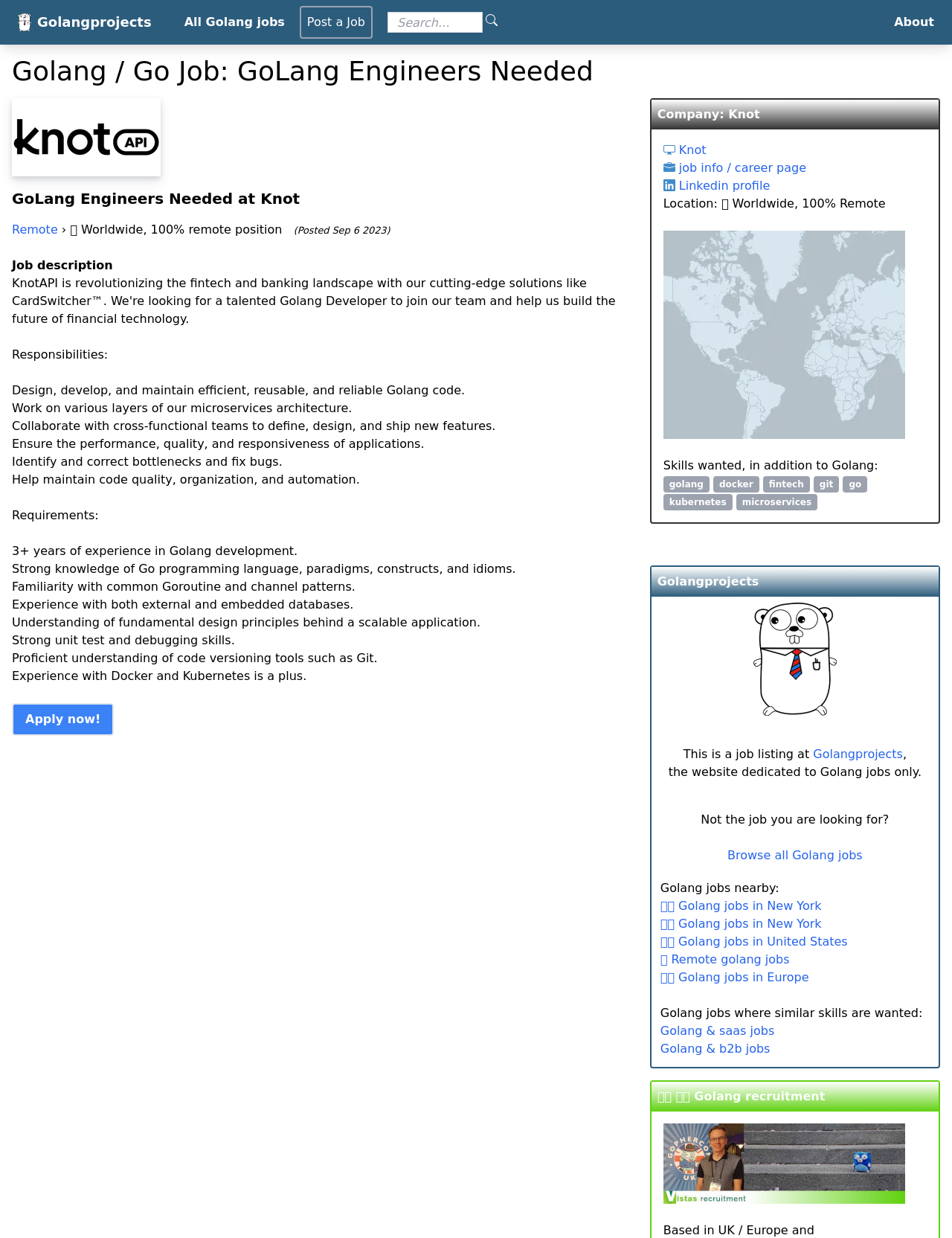For the following element description, predict the bounding box coordinates in the format (top-left x, top-left y, bottom-right x, bottom-right y). All values should be floating point numbers between 0 and 1. Description: Linkedin profile

[0.697, 0.144, 0.809, 0.156]